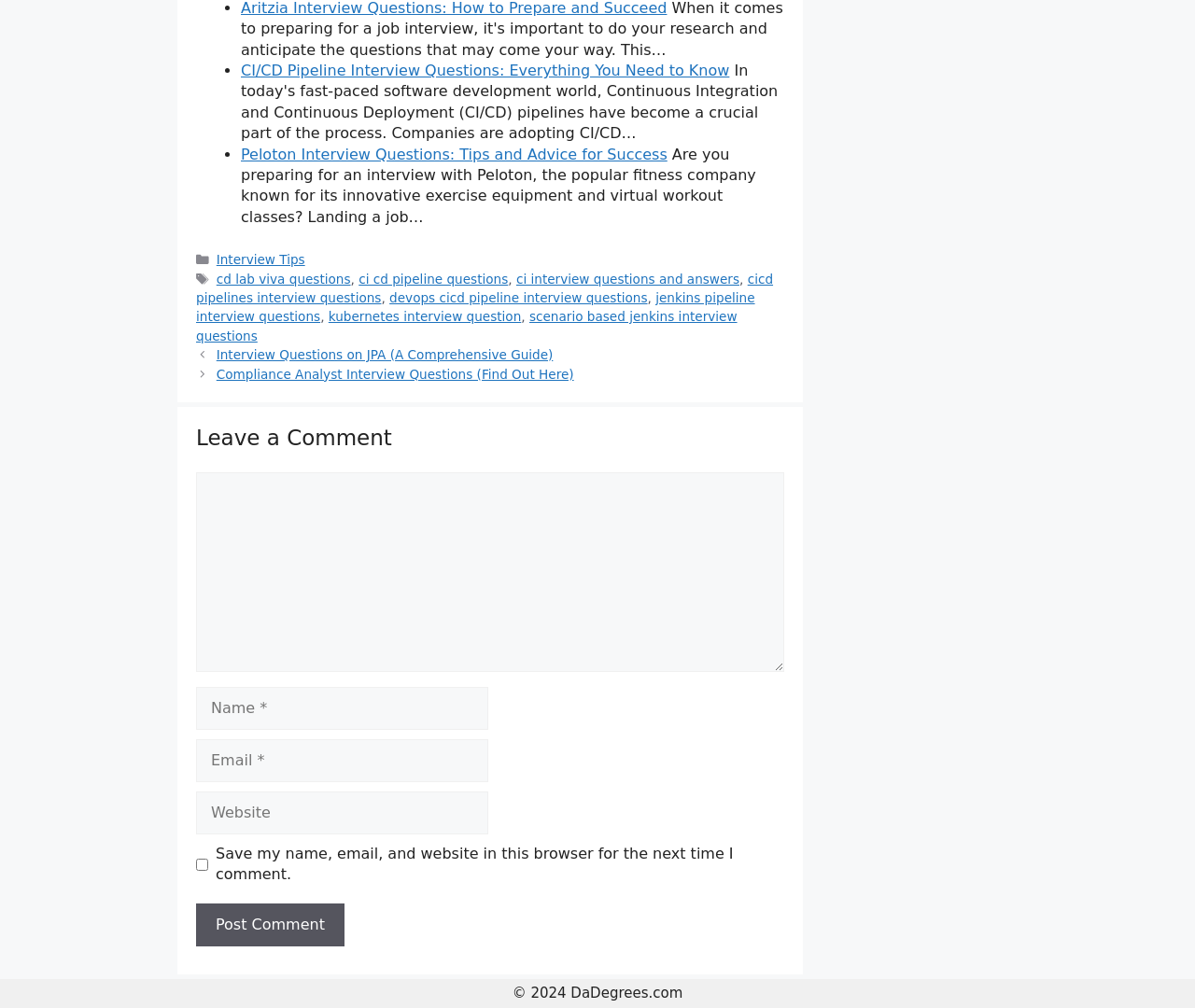Kindly determine the bounding box coordinates for the area that needs to be clicked to execute this instruction: "Click on the Post Comment button".

[0.164, 0.896, 0.288, 0.939]